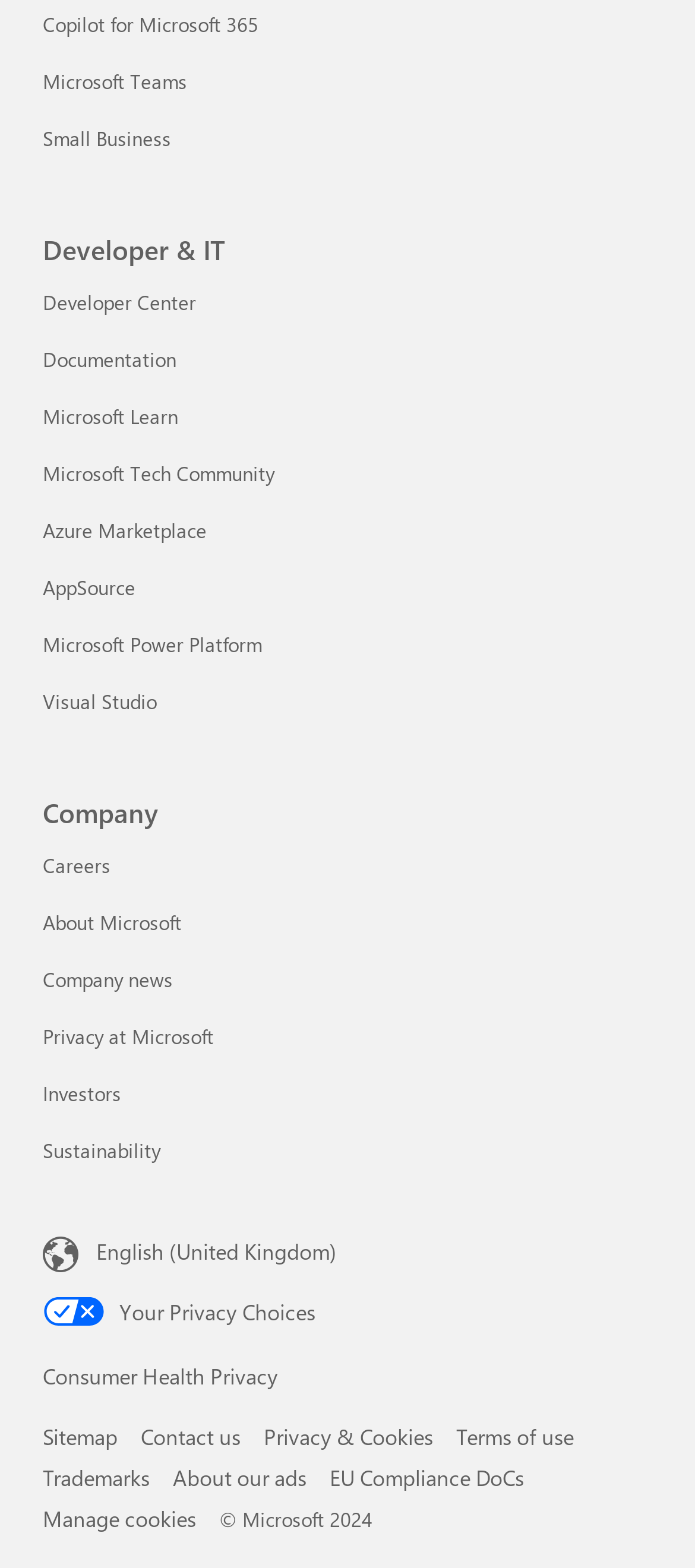How many headings are on the webpage?
Using the visual information, reply with a single word or short phrase.

2